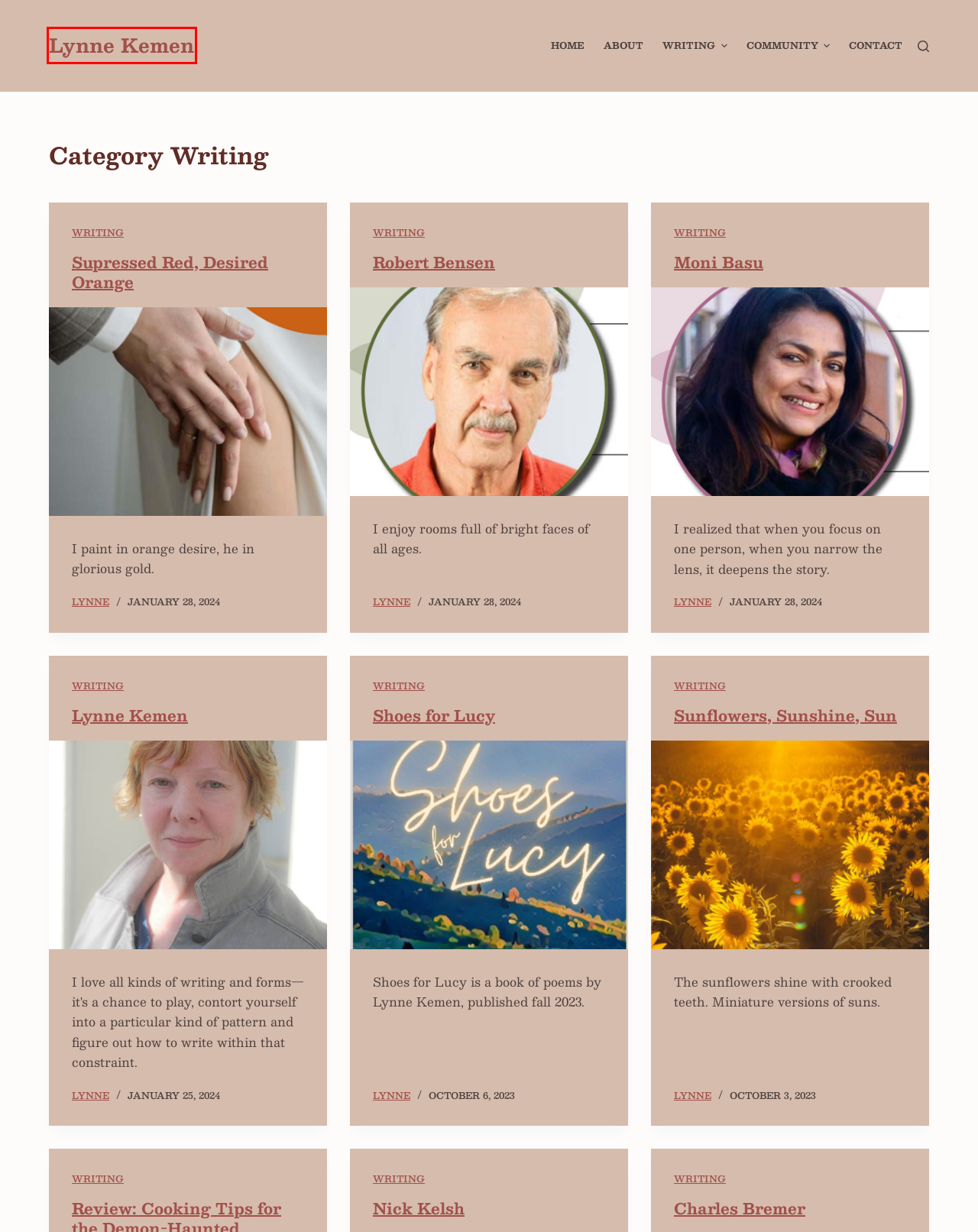A screenshot of a webpage is given, featuring a red bounding box around a UI element. Please choose the webpage description that best aligns with the new webpage after clicking the element in the bounding box. These are the descriptions:
A. Shoes for Lucy - Lynne Kemen
B. Lynne, Author at Lynne Kemen
C. Robert Bensen - Lynne Kemen
D. About - Lynne Kemen
E. Sunflowers, Sunshine, Sun - Lynne Kemen
F. Lynne Kemen - Lynne Kemen
G. Home - New - Lynne Kemen
H. Charles Bremer - Lynne Kemen

G